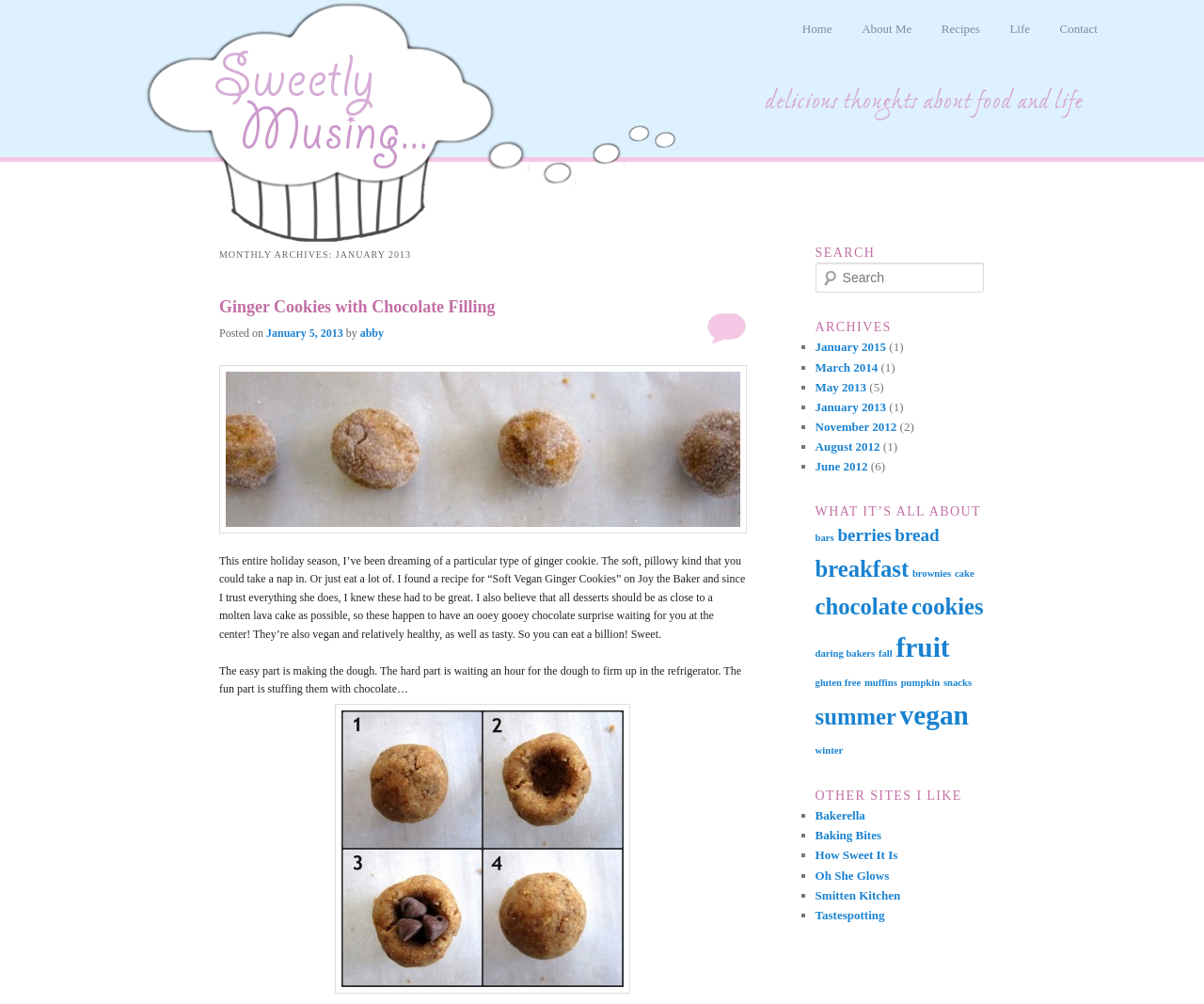What is the name of the blog?
Provide a detailed answer to the question, using the image to inform your response.

The name of the blog can be found in the heading element at the top of the page, which reads 'Sweetly Musing'. This is also confirmed by the image element with the same text.